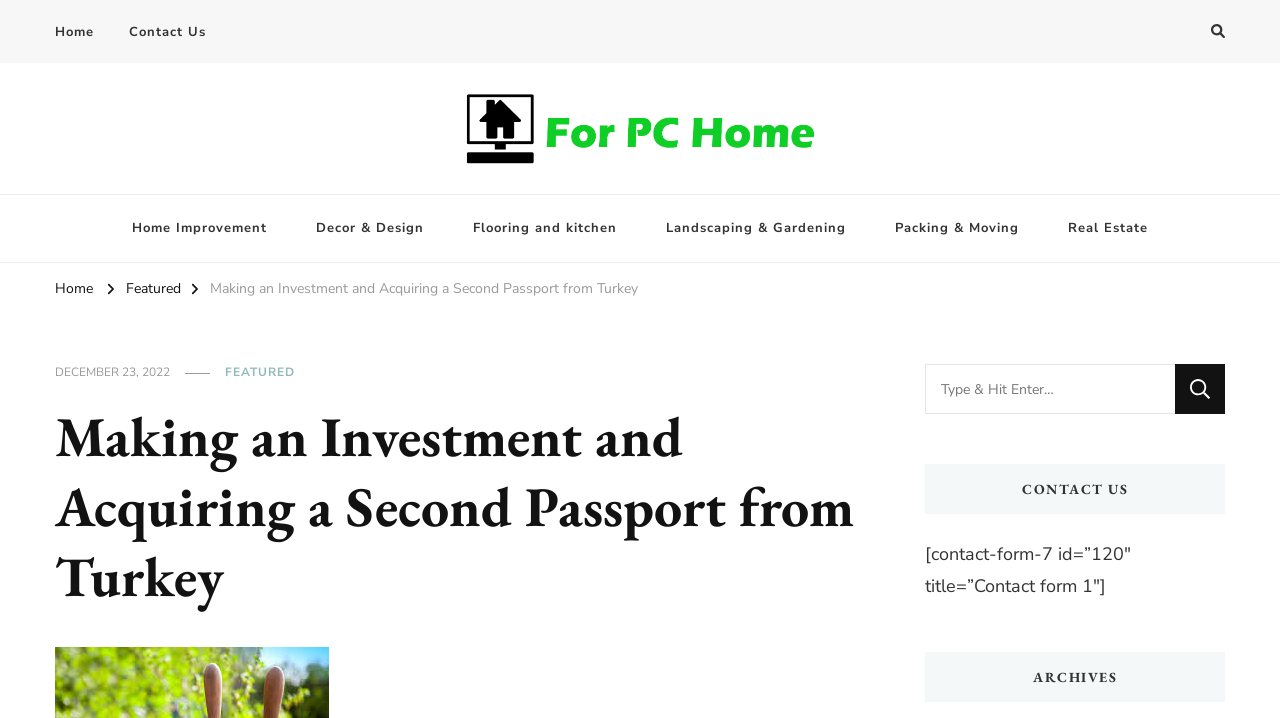Please specify the bounding box coordinates of the region to click in order to perform the following instruction: "Search for something".

[0.723, 0.508, 0.957, 0.577]